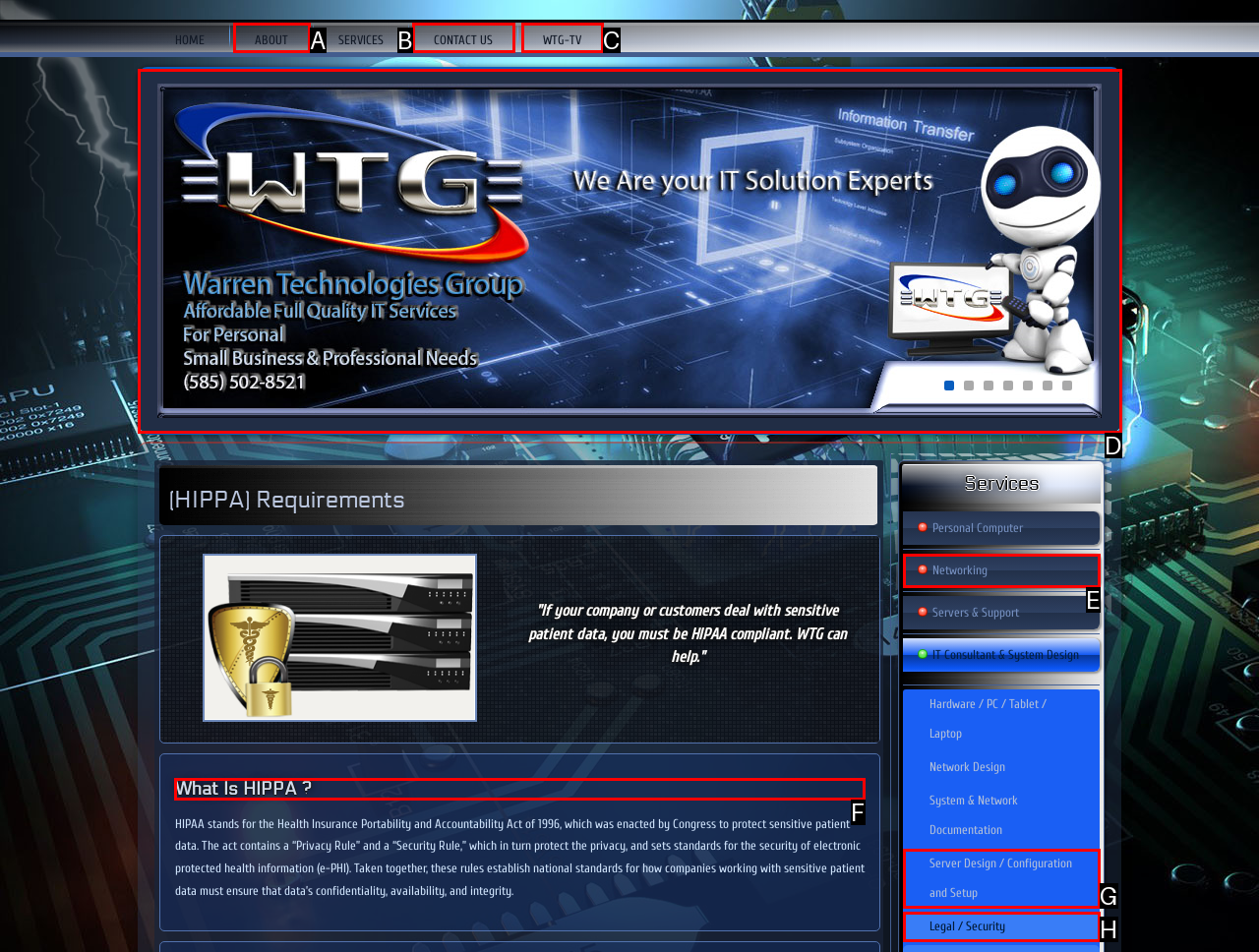Which letter corresponds to the correct option to complete the task: Visit the 'Shop' page?
Answer with the letter of the chosen UI element.

None